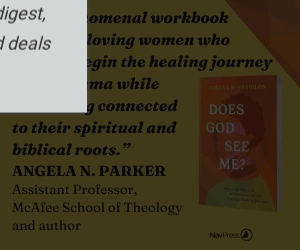Analyze the image and answer the question with as much detail as possible: 
What is Angela N. Parker's role?

According to the caption, Angela N. Parker's credentials are noted, indicating her role as an Assistant Professor at the McAfee School of Theology, in addition to being the author of the book.